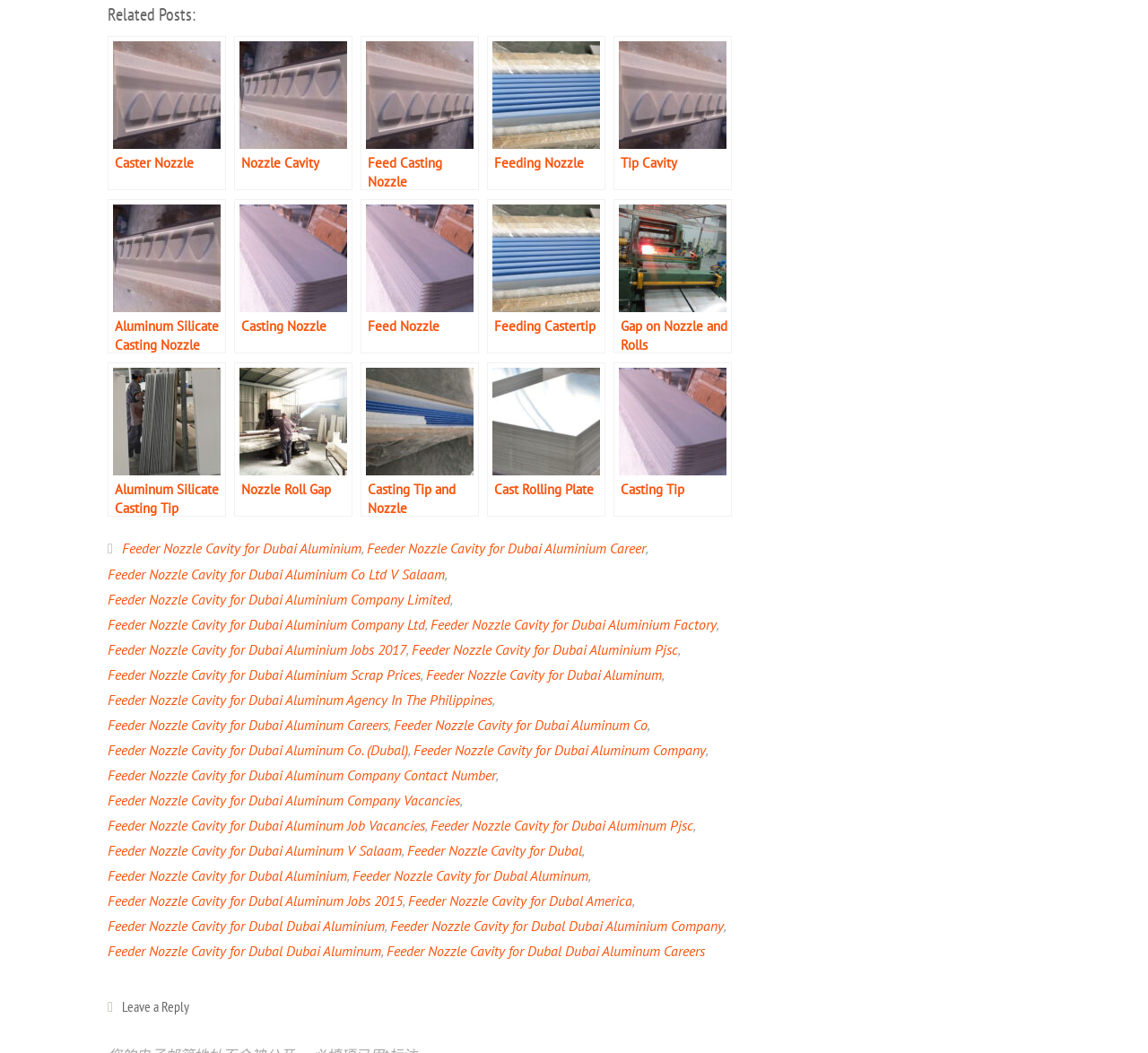Can you find the bounding box coordinates of the area I should click to execute the following instruction: "Check the 'Tip Cavity' image"?

[0.72, 0.293, 0.814, 0.395]